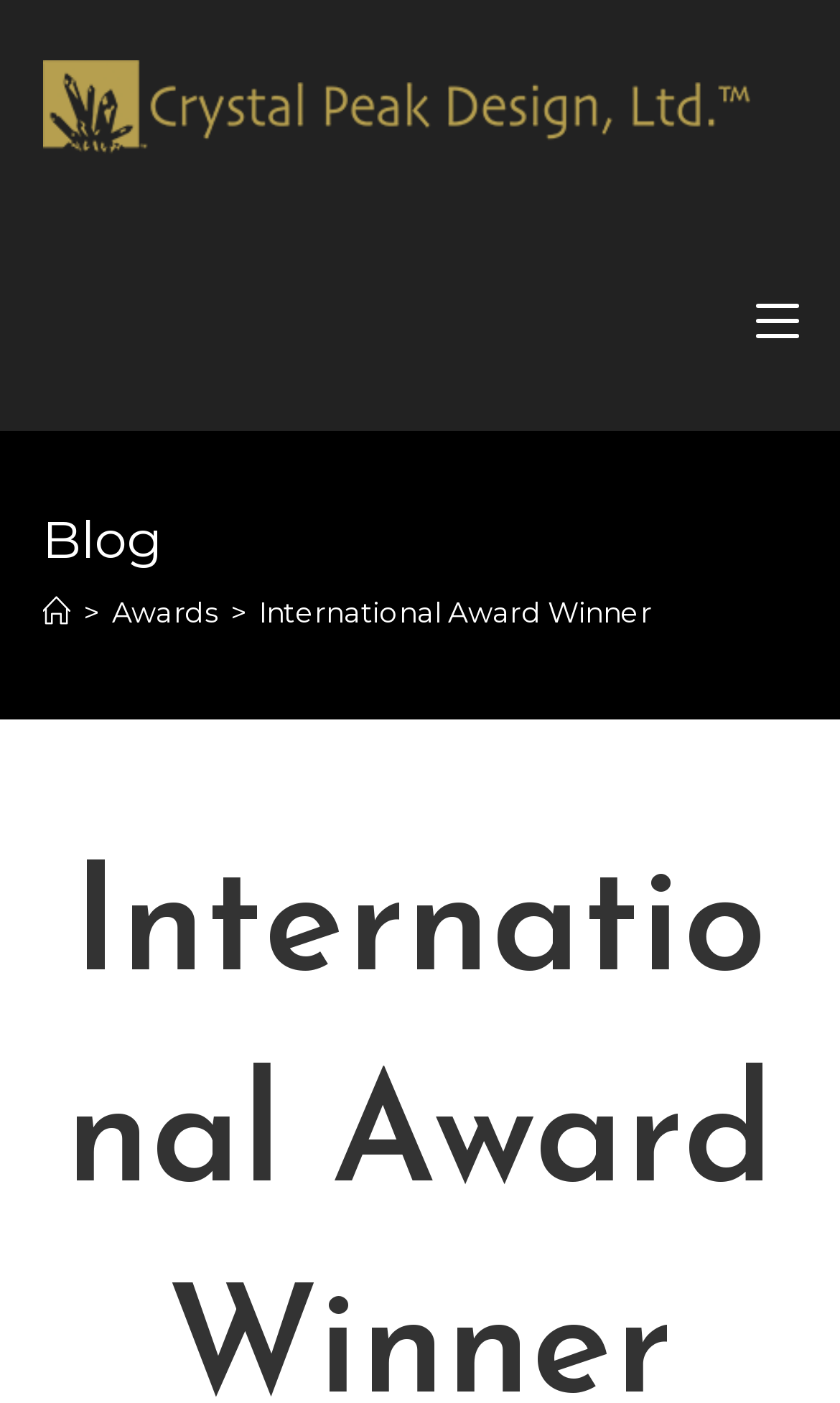Given the element description aria-label="Mobile Menu", predict the bounding box coordinates for the UI element in the webpage screenshot. The format should be (top-left x, top-left y, bottom-right x, bottom-right y), and the values should be between 0 and 1.

[0.899, 0.154, 0.95, 0.307]